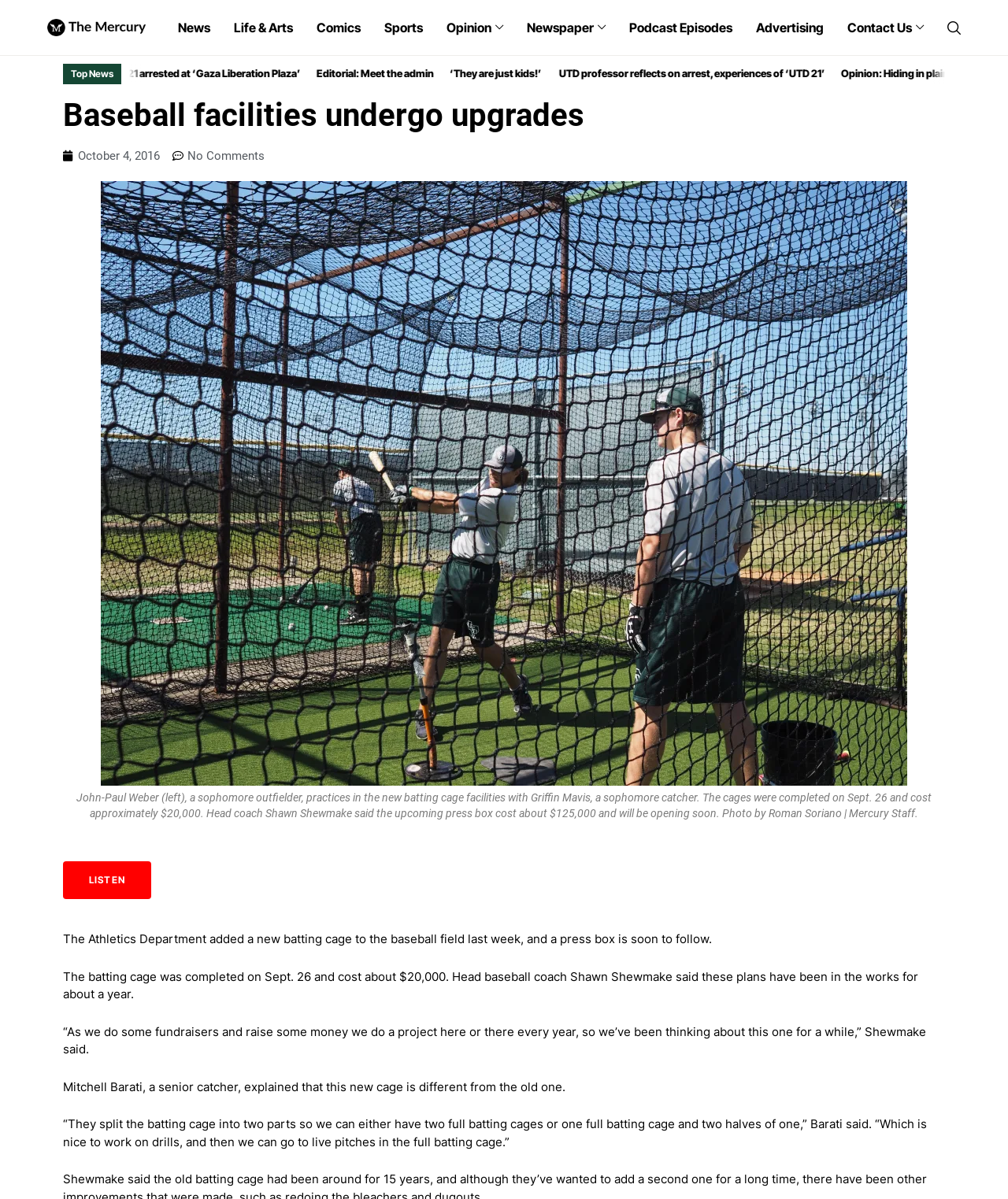Determine the bounding box coordinates of the region I should click to achieve the following instruction: "Click on the 'Sports' link". Ensure the bounding box coordinates are four float numbers between 0 and 1, i.e., [left, top, right, bottom].

[0.381, 0.0, 0.42, 0.046]